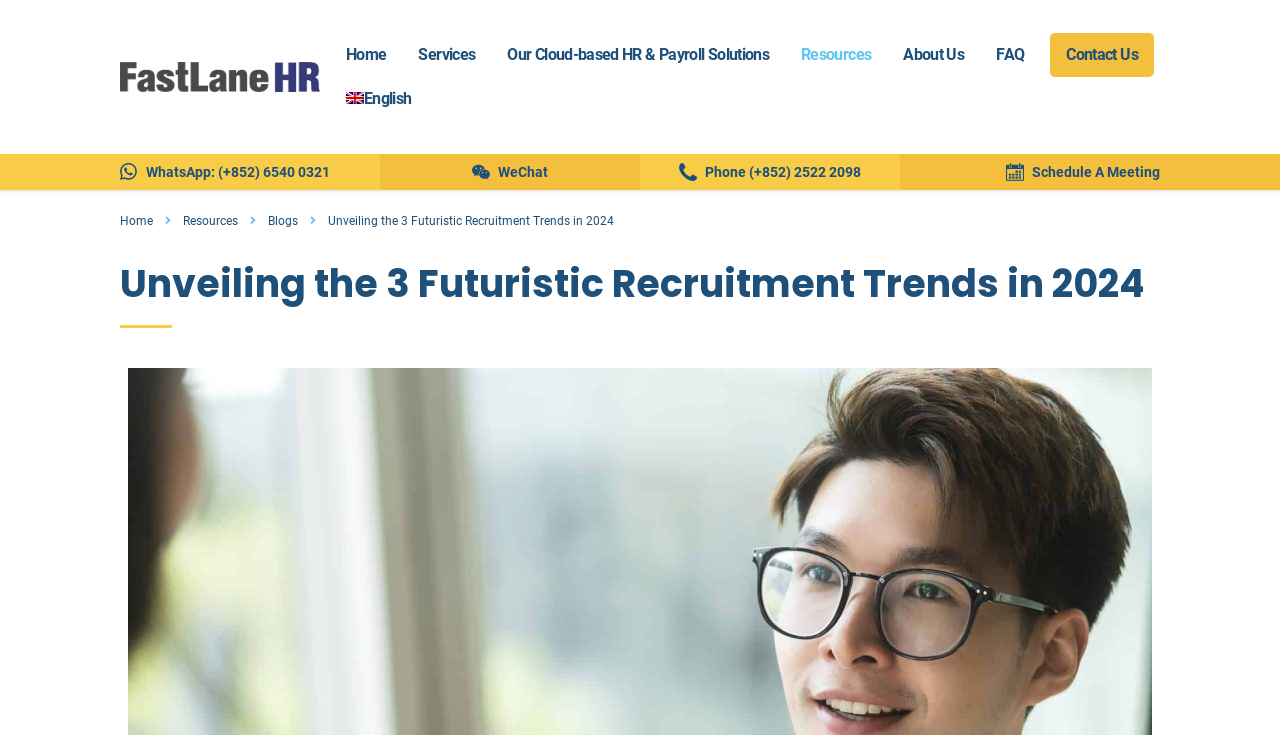How many social media links are there on the bottom?
Please provide a comprehensive answer based on the visual information in the image.

I count the social media links on the bottom of the webpage, and there are 3 links: WhatsApp, WeChat, and Phone number.